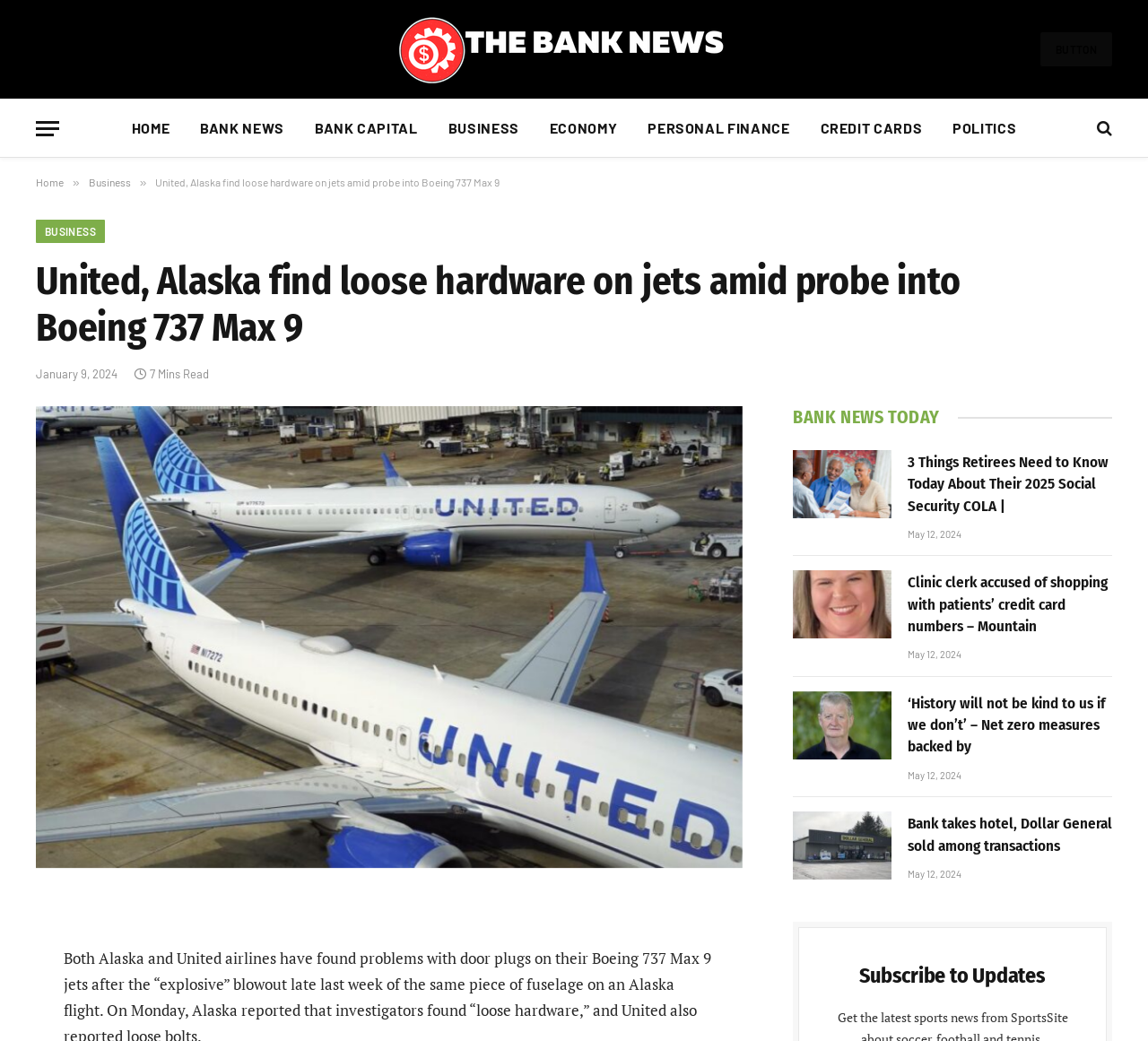What is the category of the first article? Please answer the question using a single word or phrase based on the image.

BANK NEWS